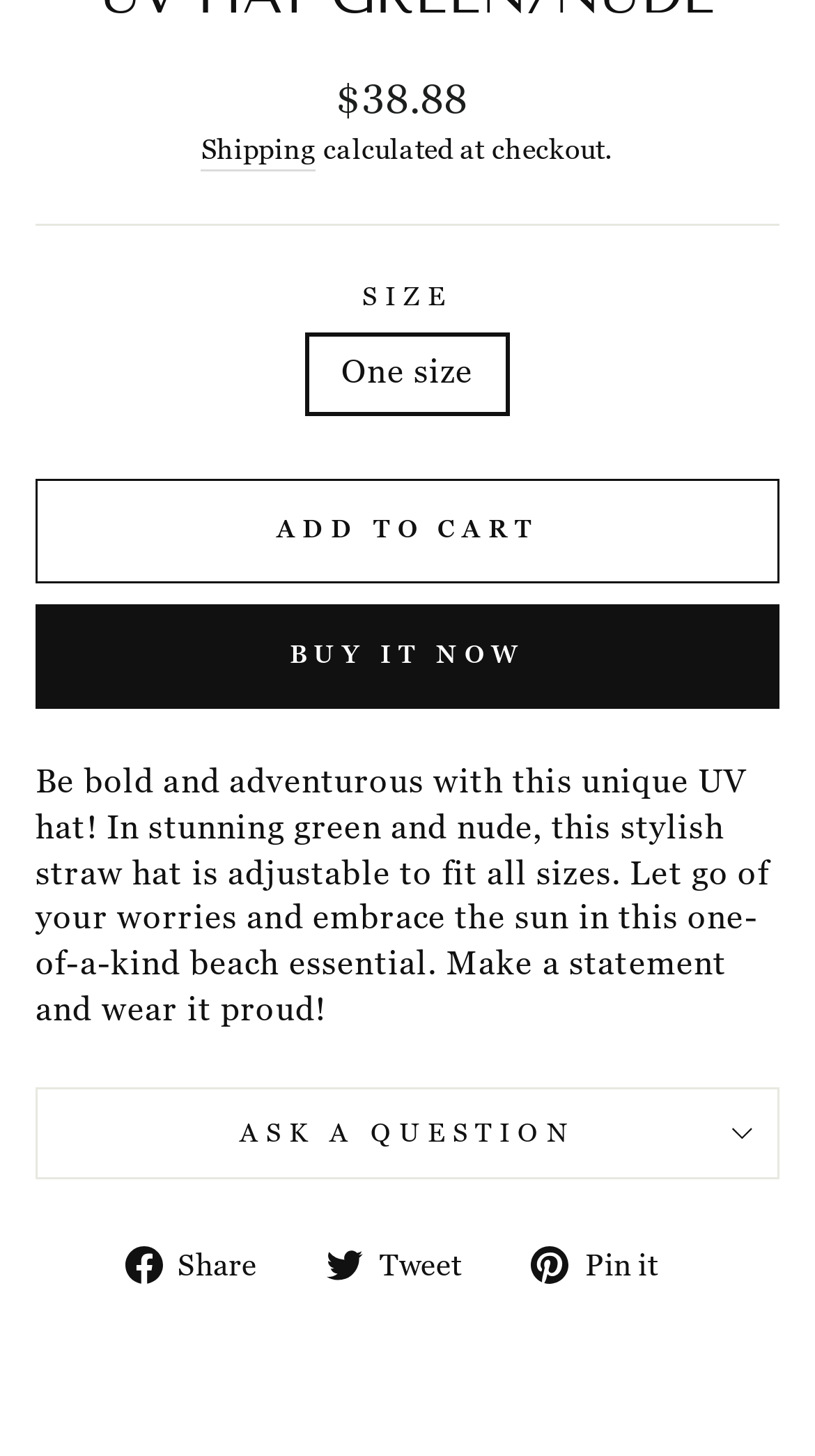Identify the bounding box for the described UI element. Provide the coordinates in (top-left x, top-left y, bottom-right x, bottom-right y) format with values ranging from 0 to 1: Shipping

[0.247, 0.09, 0.388, 0.118]